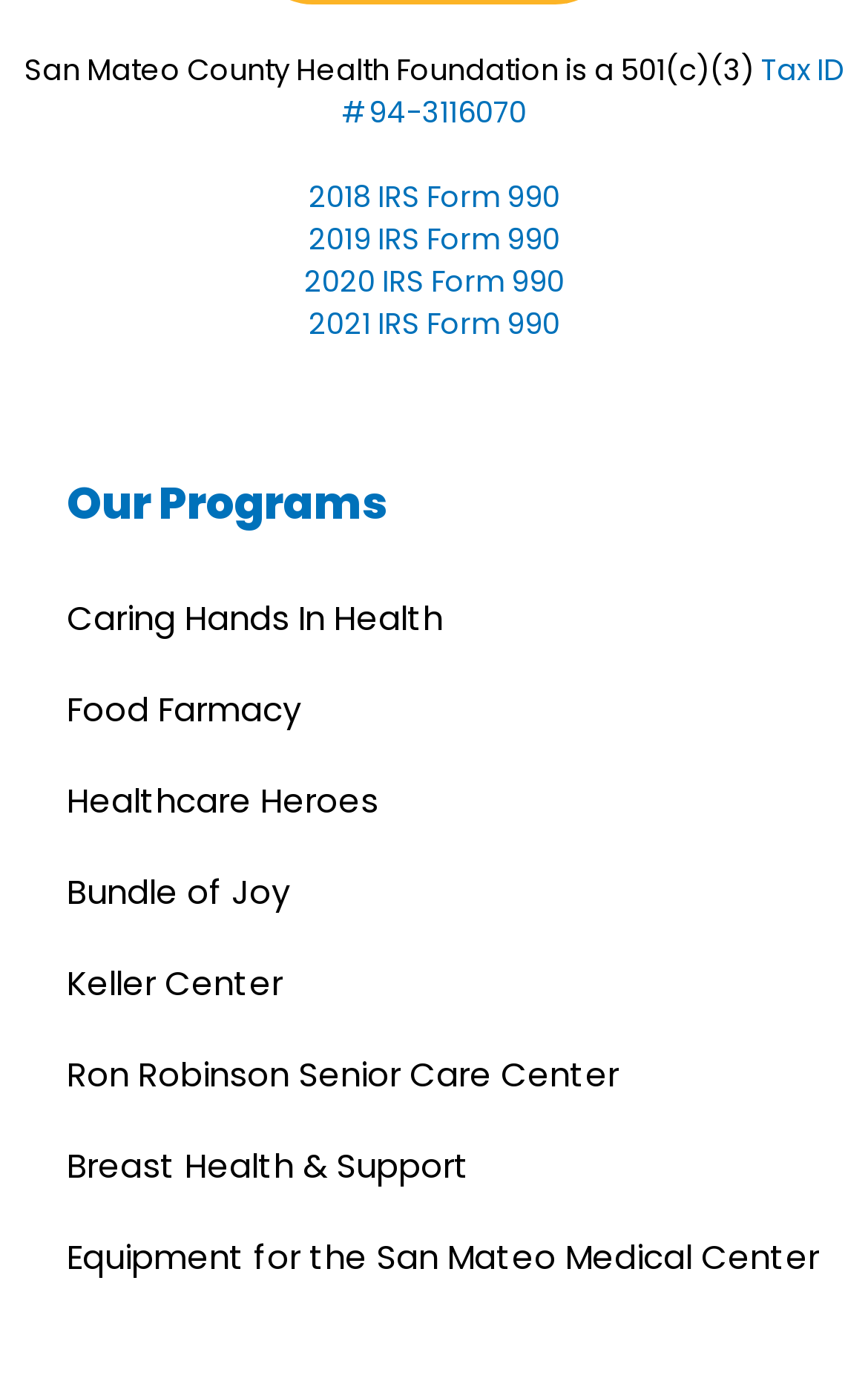Please provide a short answer using a single word or phrase for the question:
What is the name of the program that supports the San Mateo Medical Center?

Equipment for the San Mateo Medical Center